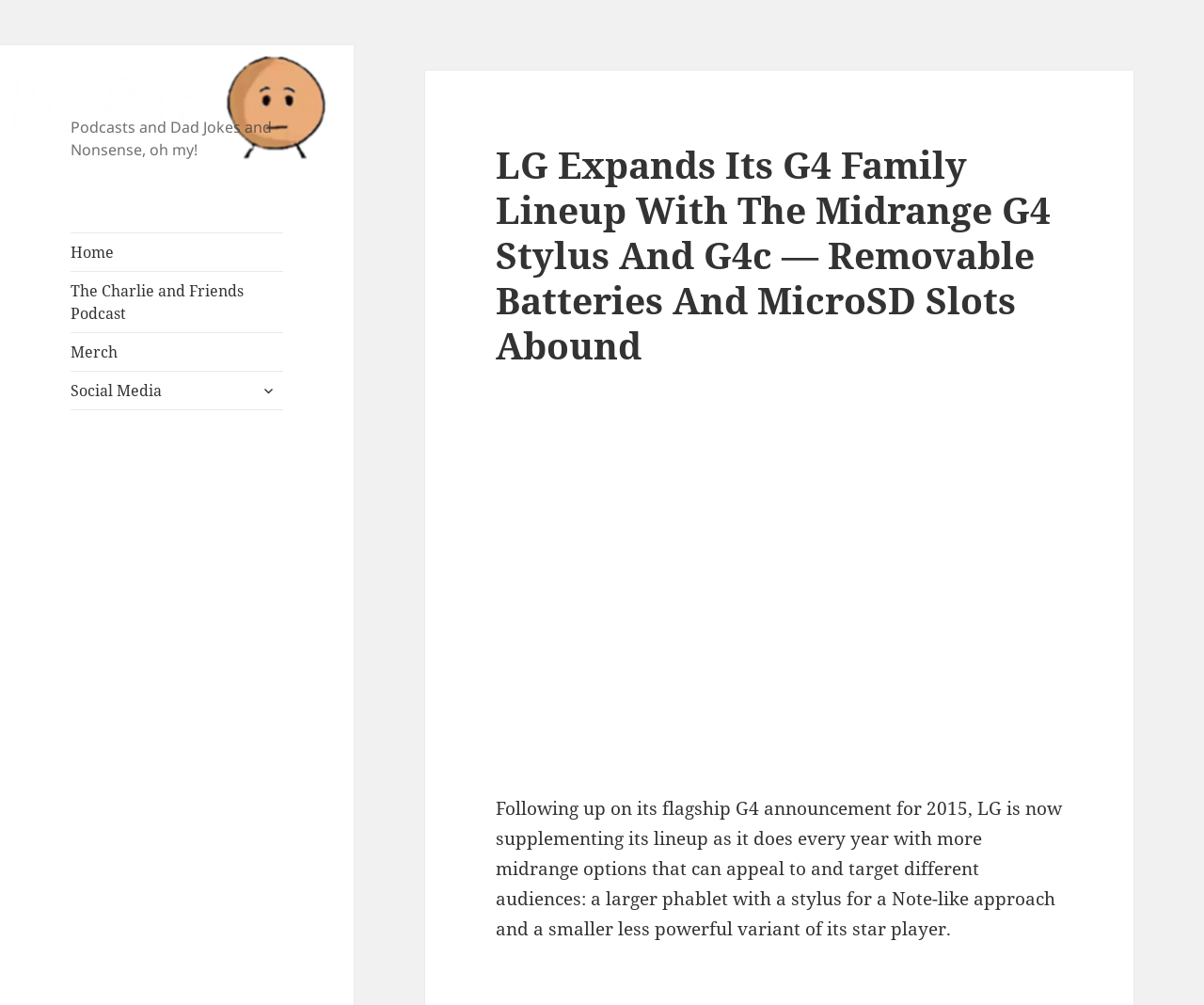Convey a detailed summary of the webpage, mentioning all key elements.

The webpage appears to be an article about LG's expansion of its G4 family lineup with the midrange G4 Stylus and G4c. At the top, there is a header section with a title that matches the meta description. Below the header, there is a section with four links: "Home", "The Charlie and Friends Podcast", "Merch", and "Social Media", aligned horizontally and positioned near the top left of the page.

To the right of these links, there is a button to expand a child menu, which is currently not expanded. Below this button, there is a large header that spans most of the page's width, with the same title as the meta description. Underneath this header, there is a link to "lg-g4-stylus-g4c" accompanied by an image, which takes up a significant portion of the page's width. 

Below the image, there is a block of text that summarizes the article's content, discussing LG's release of midrange options to appeal to different audiences, including a larger phablet with a stylus and a smaller, less powerful variant of its flagship phone.